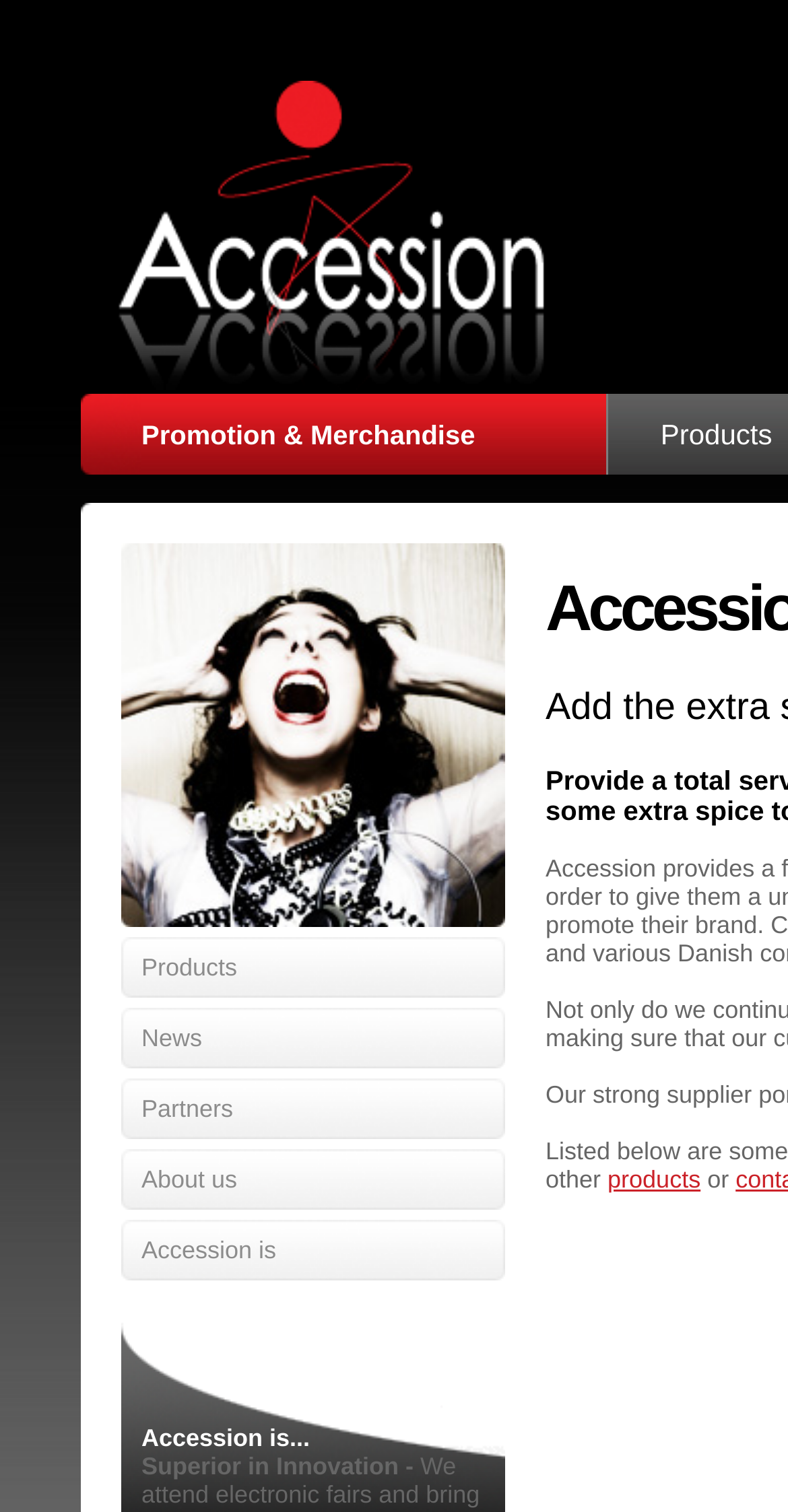Can you find the bounding box coordinates of the area I should click to execute the following instruction: "Click on Promotion & Merchandise"?

[0.179, 0.277, 0.603, 0.297]